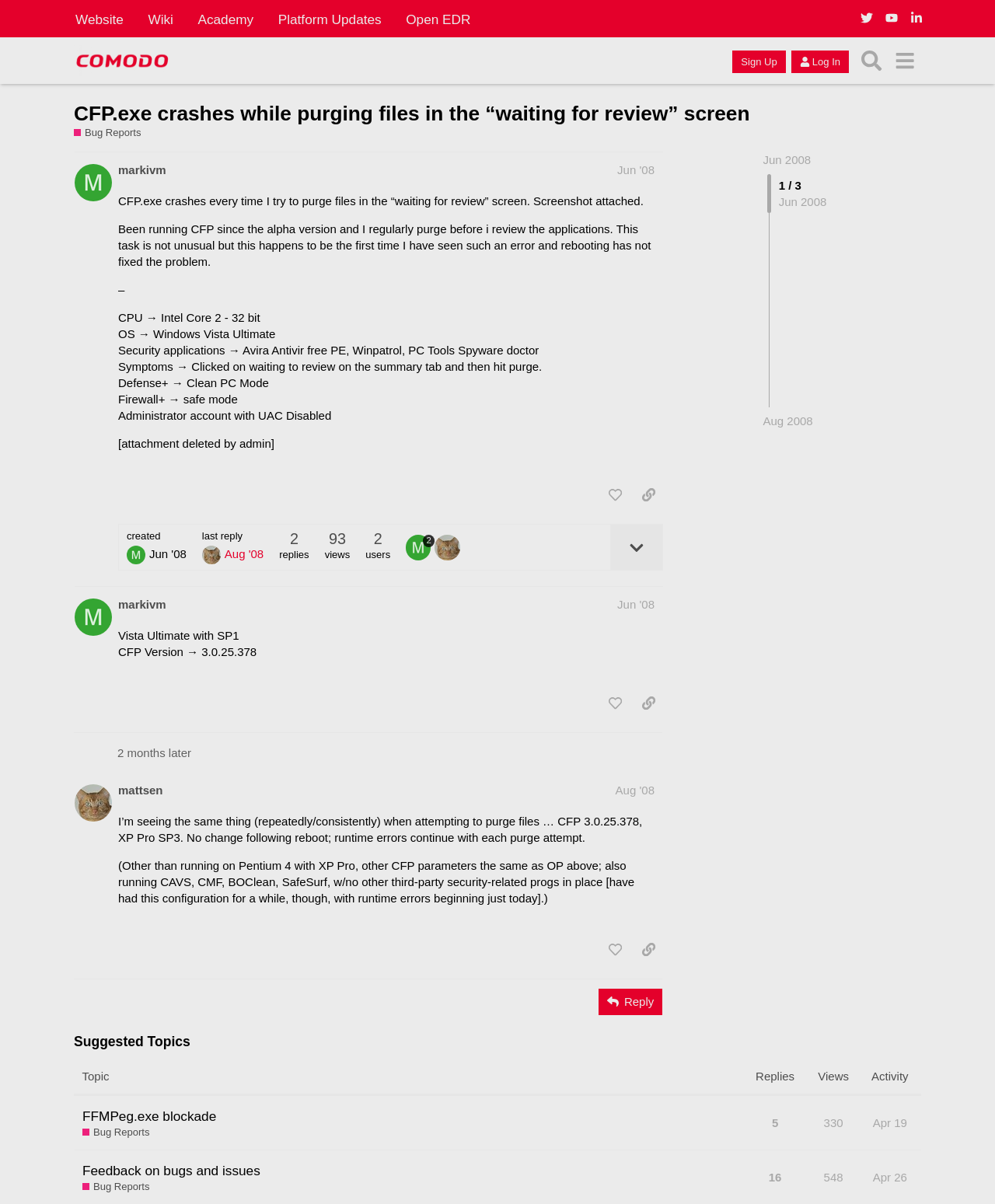What is the name of the forum?
Provide a comprehensive and detailed answer to the question.

I determined the answer by looking at the header section of the webpage, where I found a link with the text 'Comodo Forum'.